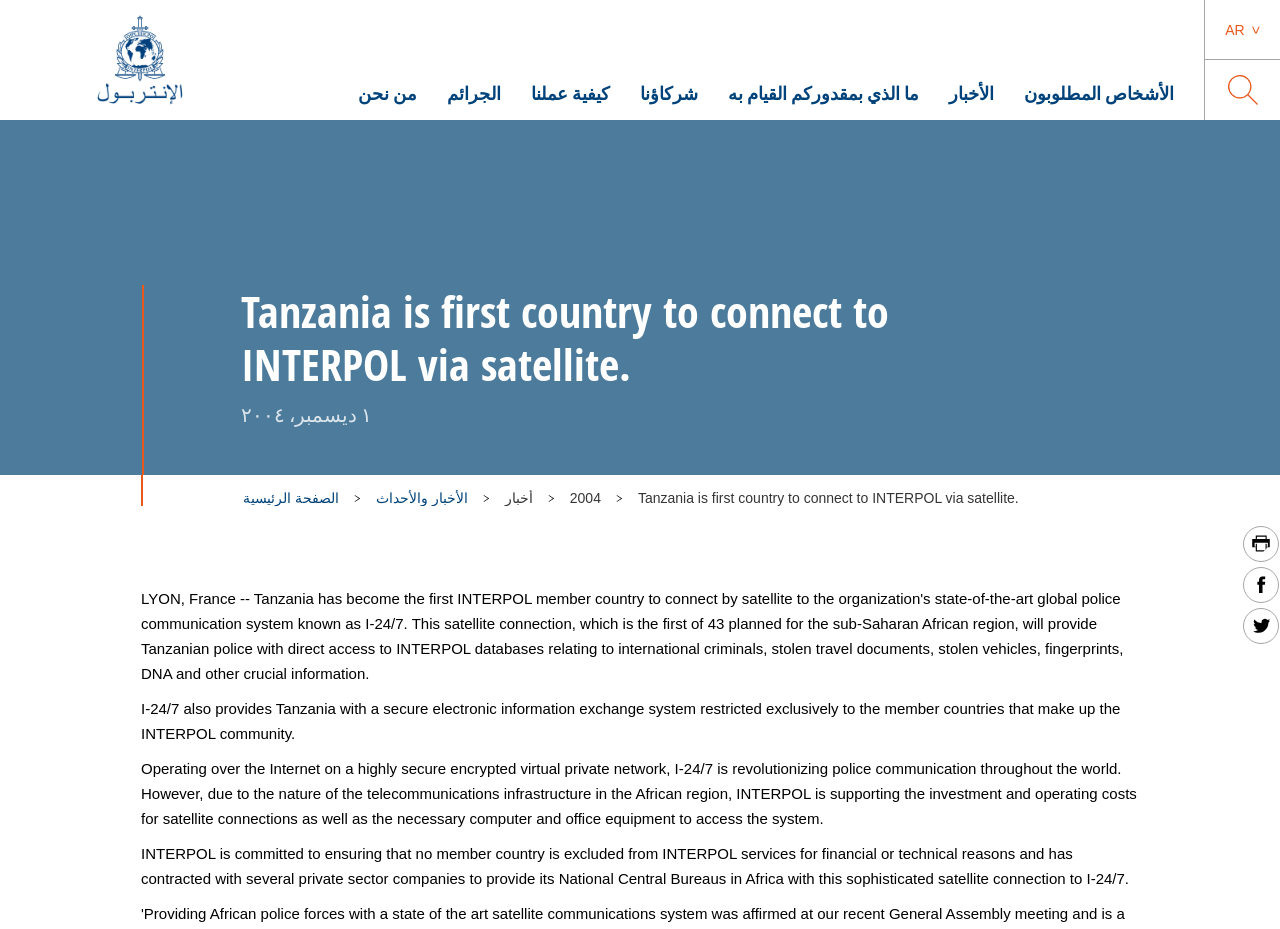Specify the bounding box coordinates of the element's area that should be clicked to execute the given instruction: "Print this page". The coordinates should be four float numbers between 0 and 1, i.e., [left, top, right, bottom].

[0.971, 0.566, 0.999, 0.605]